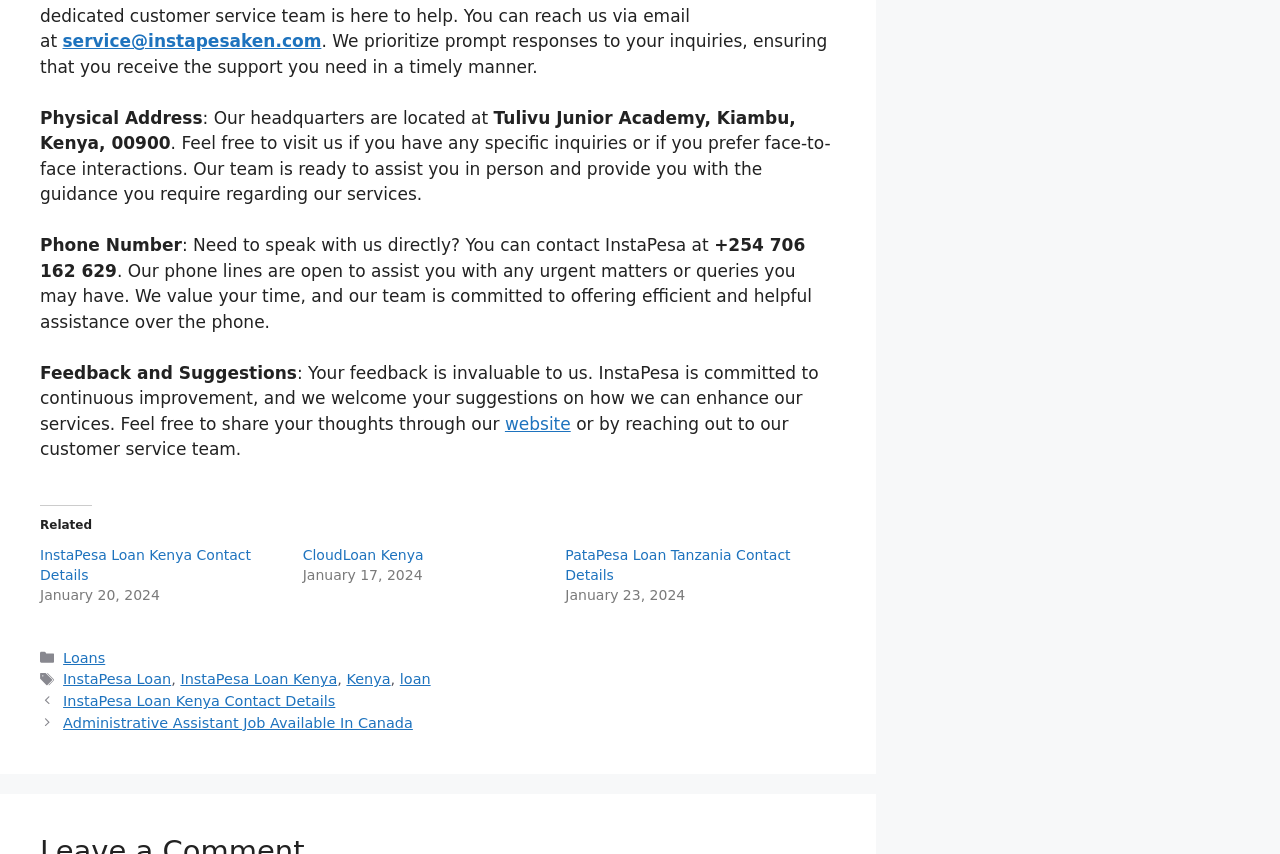Please examine the image and provide a detailed answer to the question: What categories are available on this webpage?

I found the categories available on this webpage by looking at the FooterAsNonLandmark element with the text 'Categories' and its corresponding link 'Loans'.